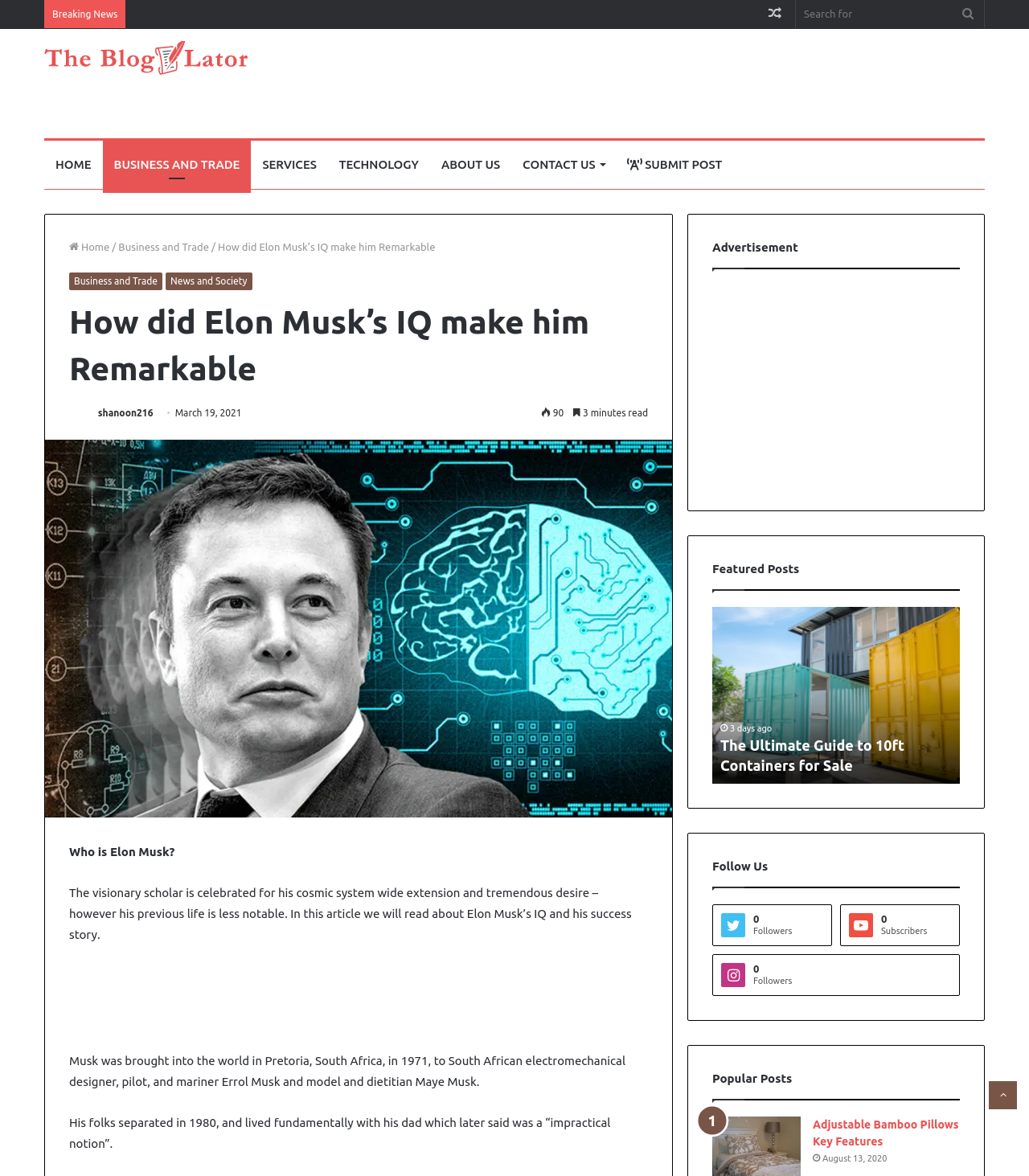Please provide a detailed answer to the question below based on the screenshot: 
How many featured posts are displayed?

The featured posts section is located in the right sidebar of the webpage and displays 1 post, titled 'The Ultimate Guide to 10ft Containers for Sale'.